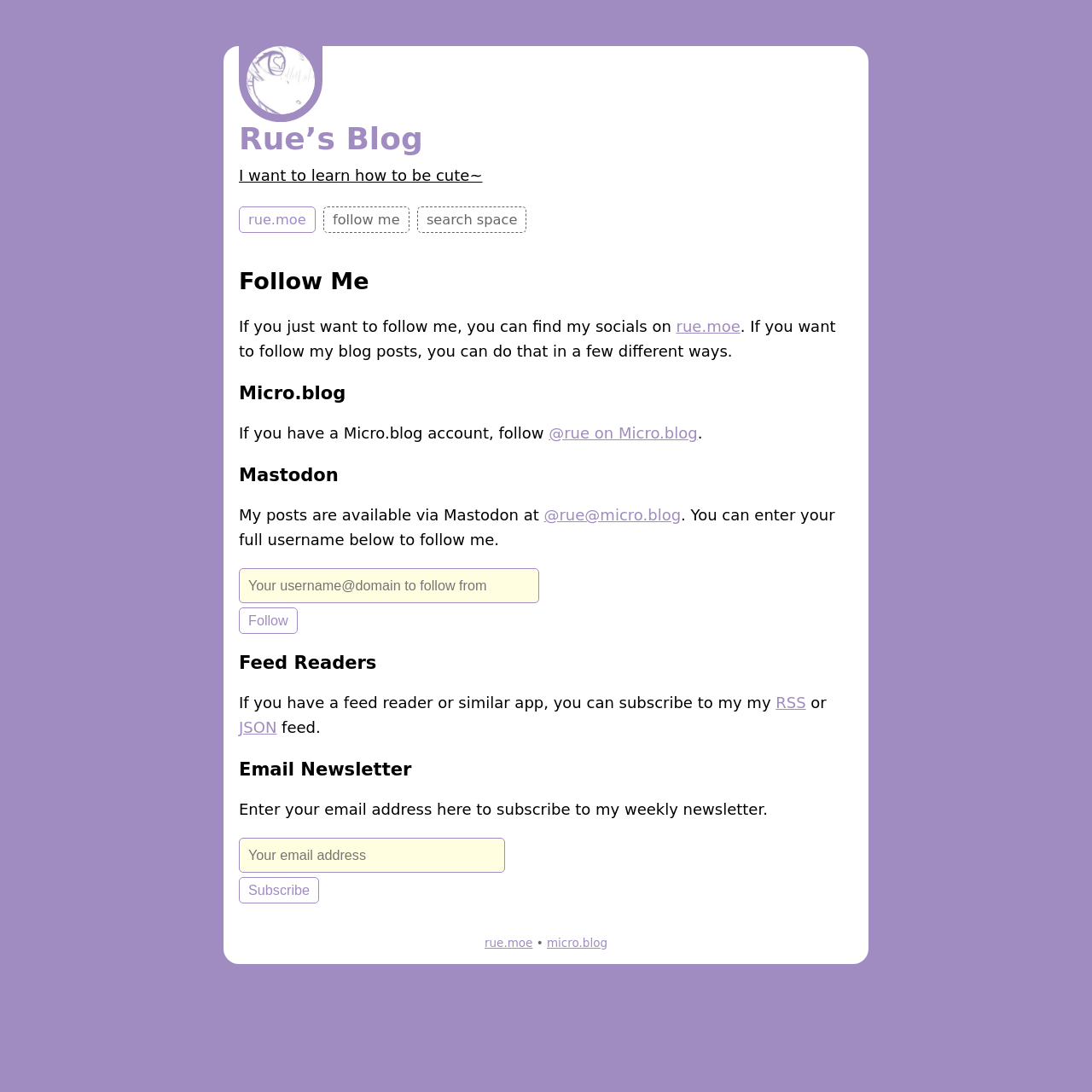What is the purpose of the textbox under the Mastodon section?
Give a single word or phrase as your answer by examining the image.

Enter full username